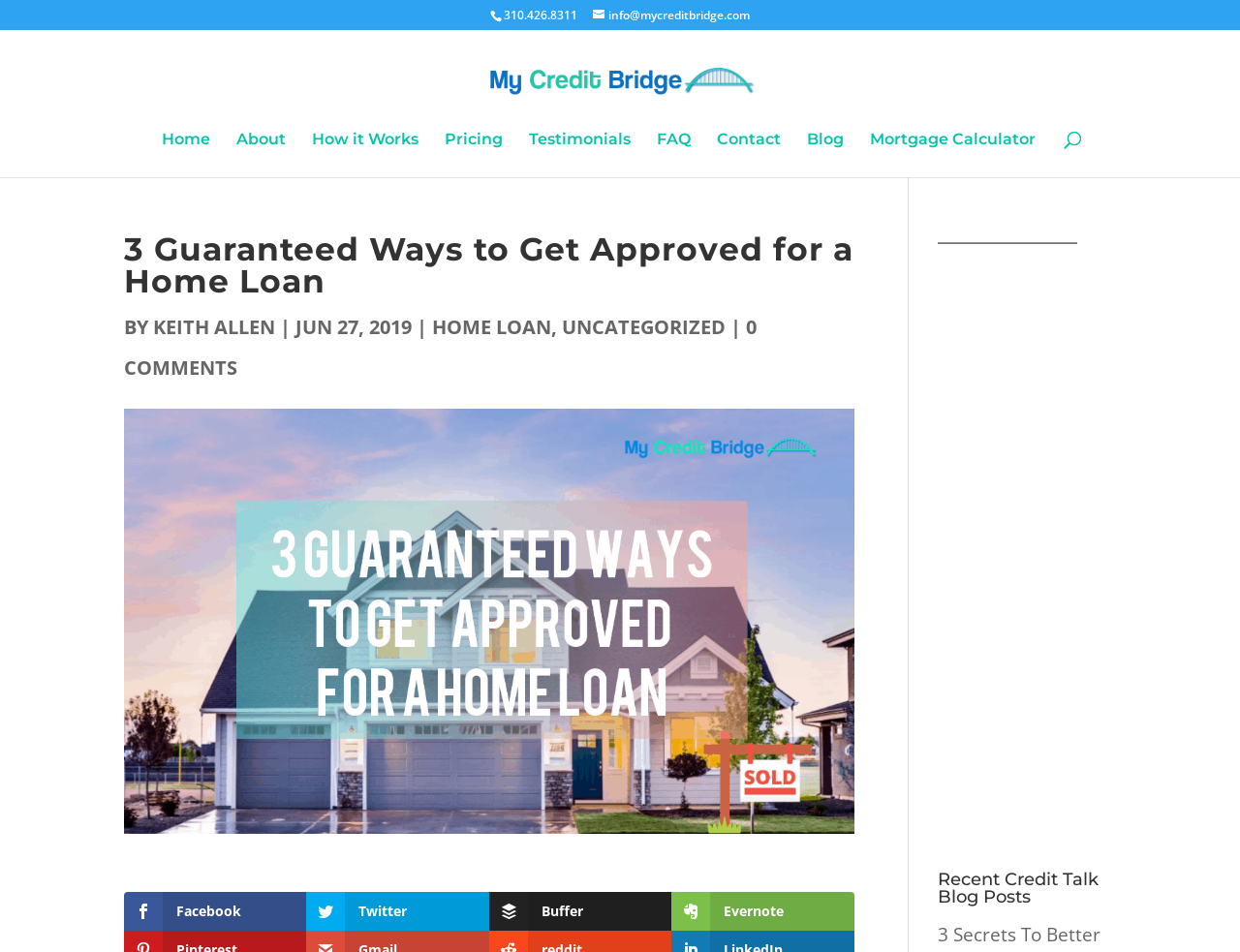Can you find and generate the webpage's heading?

3 Guaranteed Ways to Get Approved for a Home Loan